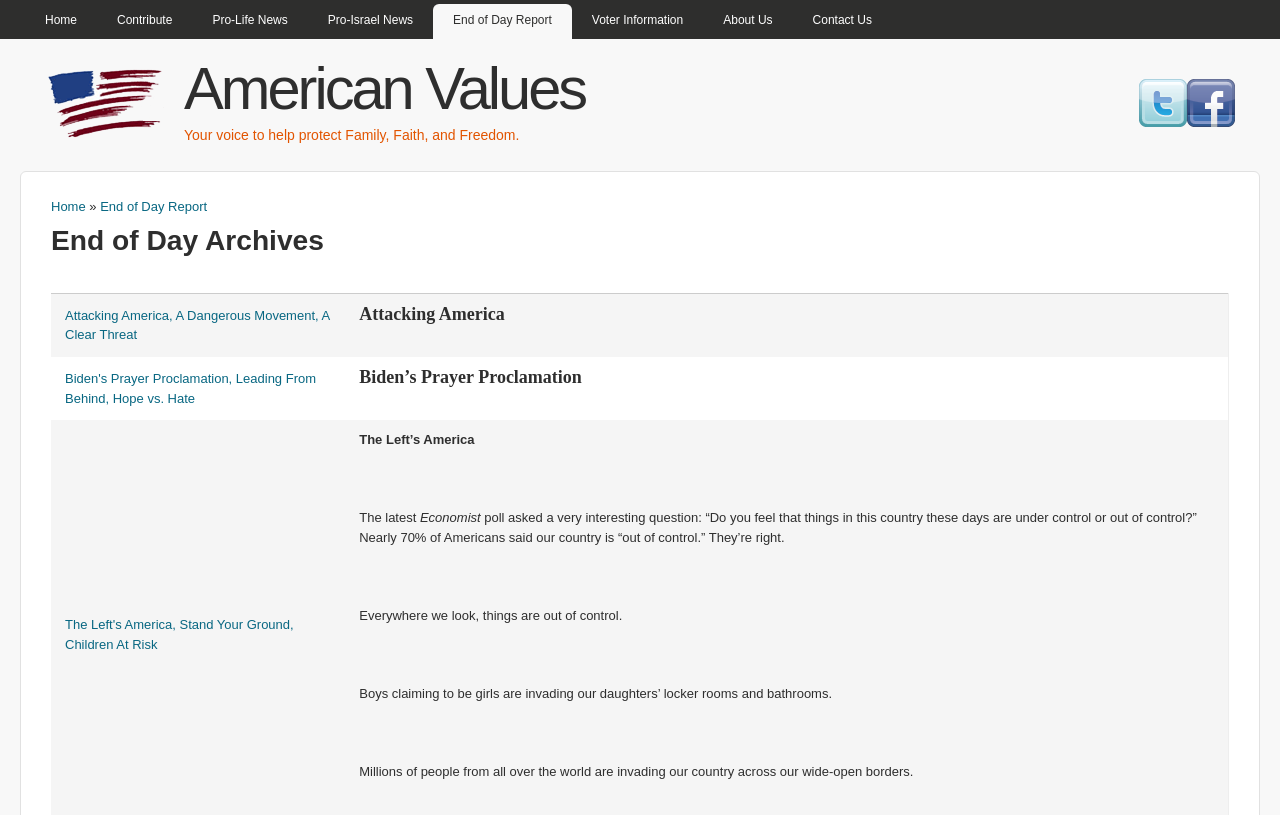What type of news is featured on this webpage?
Please answer using one word or phrase, based on the screenshot.

Pro-Life and Pro-Israel